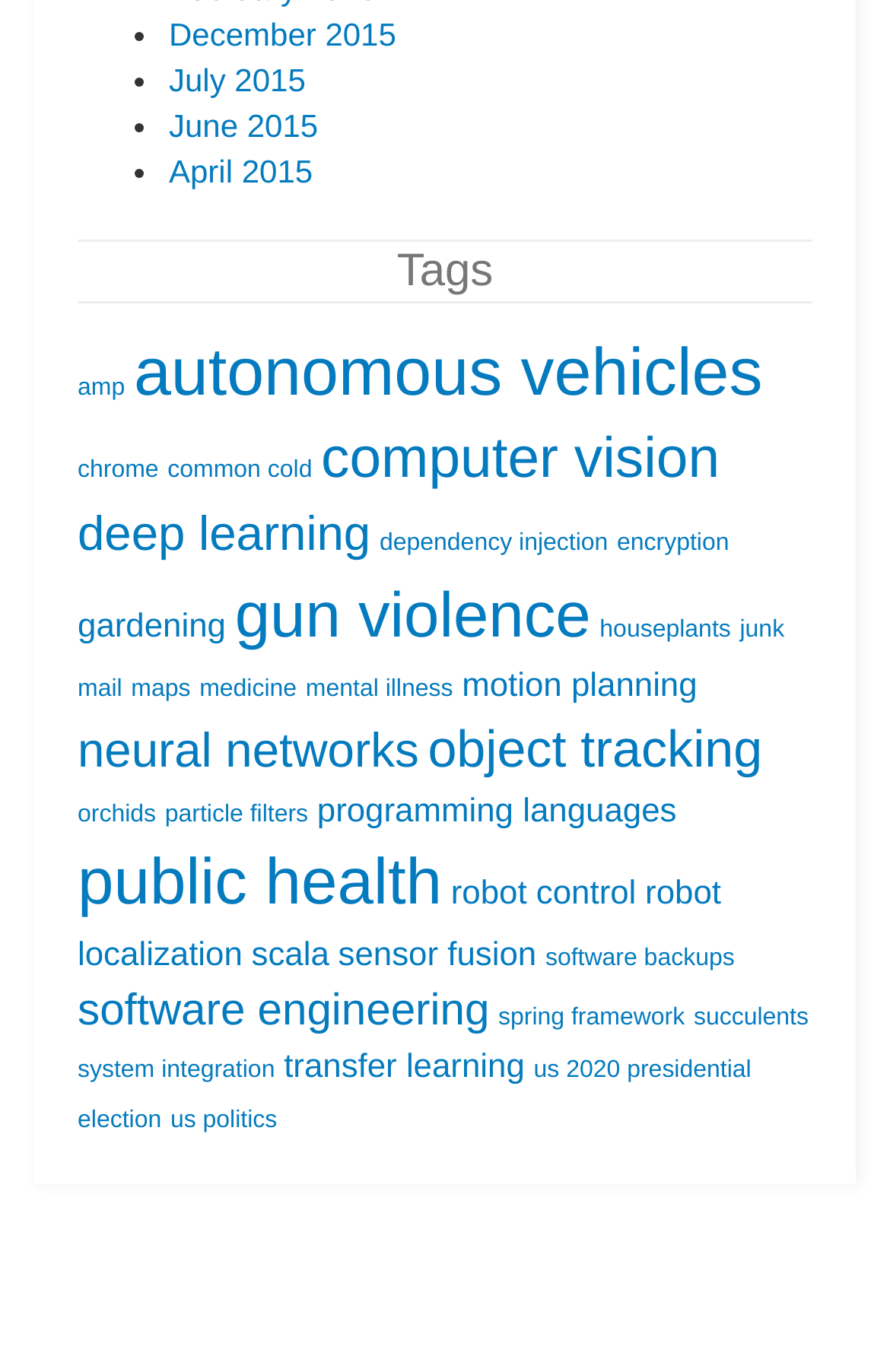Can you give a comprehensive explanation to the question given the content of the image?
What is the earliest month listed?

I examined the list of months and found that 'April 2015' is the earliest month listed, which is indicated by the link 'April 2015'.